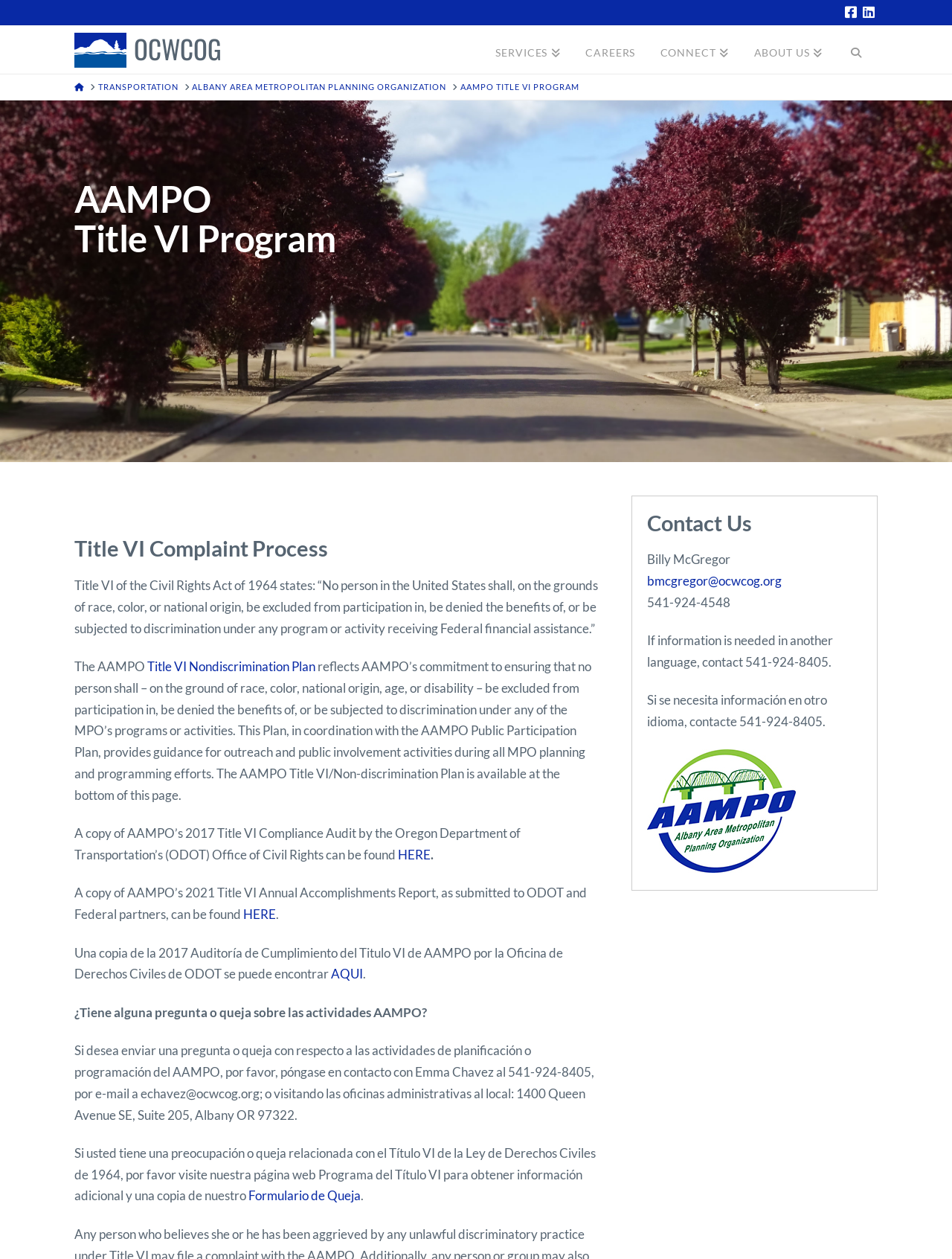Identify the primary heading of the webpage and provide its text.

AAMPO
Title VI Program